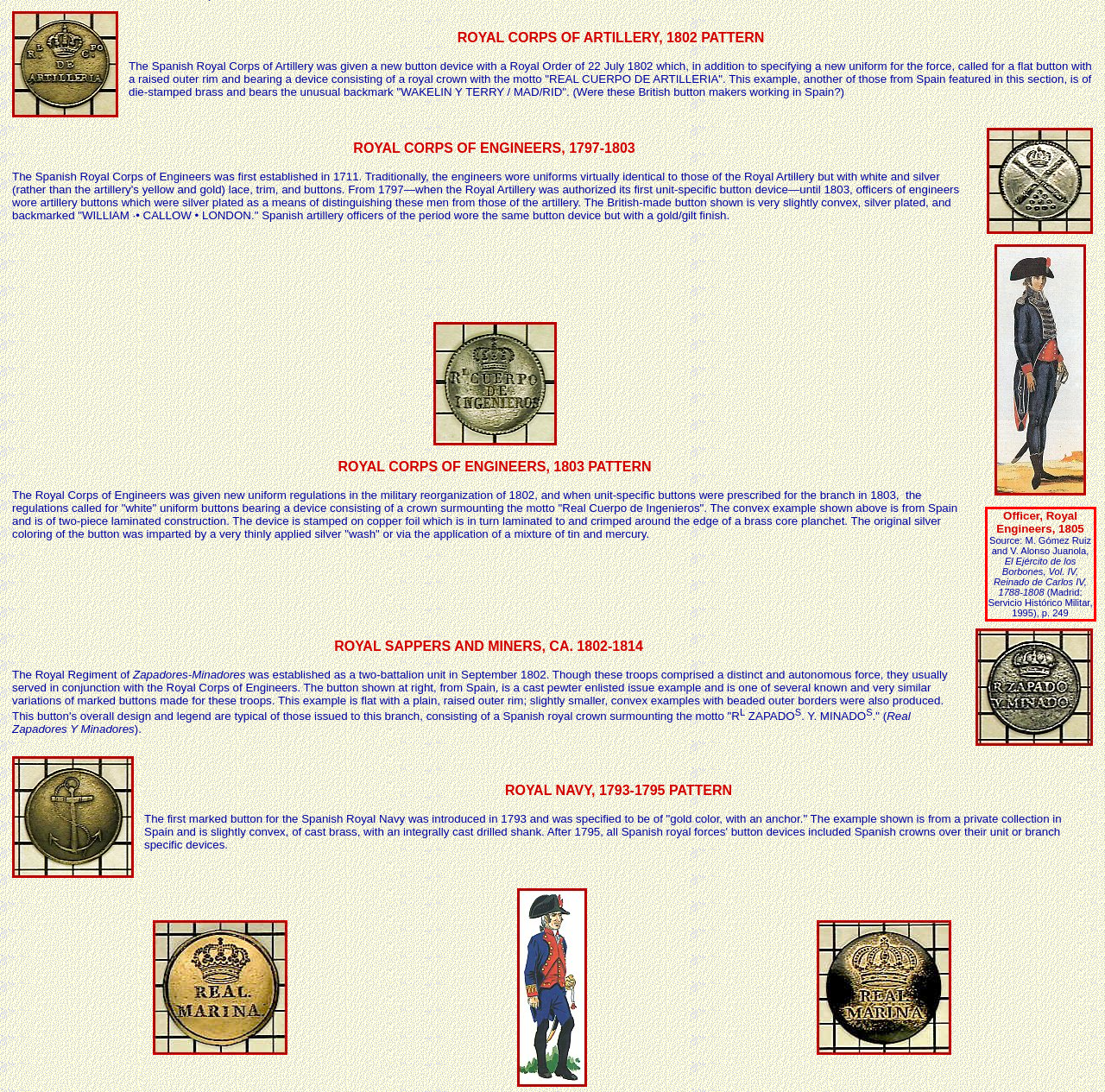Analyze the webpage screenshot and use OCR to recognize the text content in the red bounding box.

Officer, Royal Engineers, 1805 Source: M. Gómez Ruiz and V. Alonso Juanola, El Ejército de los Borbones, Vol. IV, Reinado de Carlos IV, 1788-1808 (Madrid: Servicio Histórico Militar, 1995), p. 249